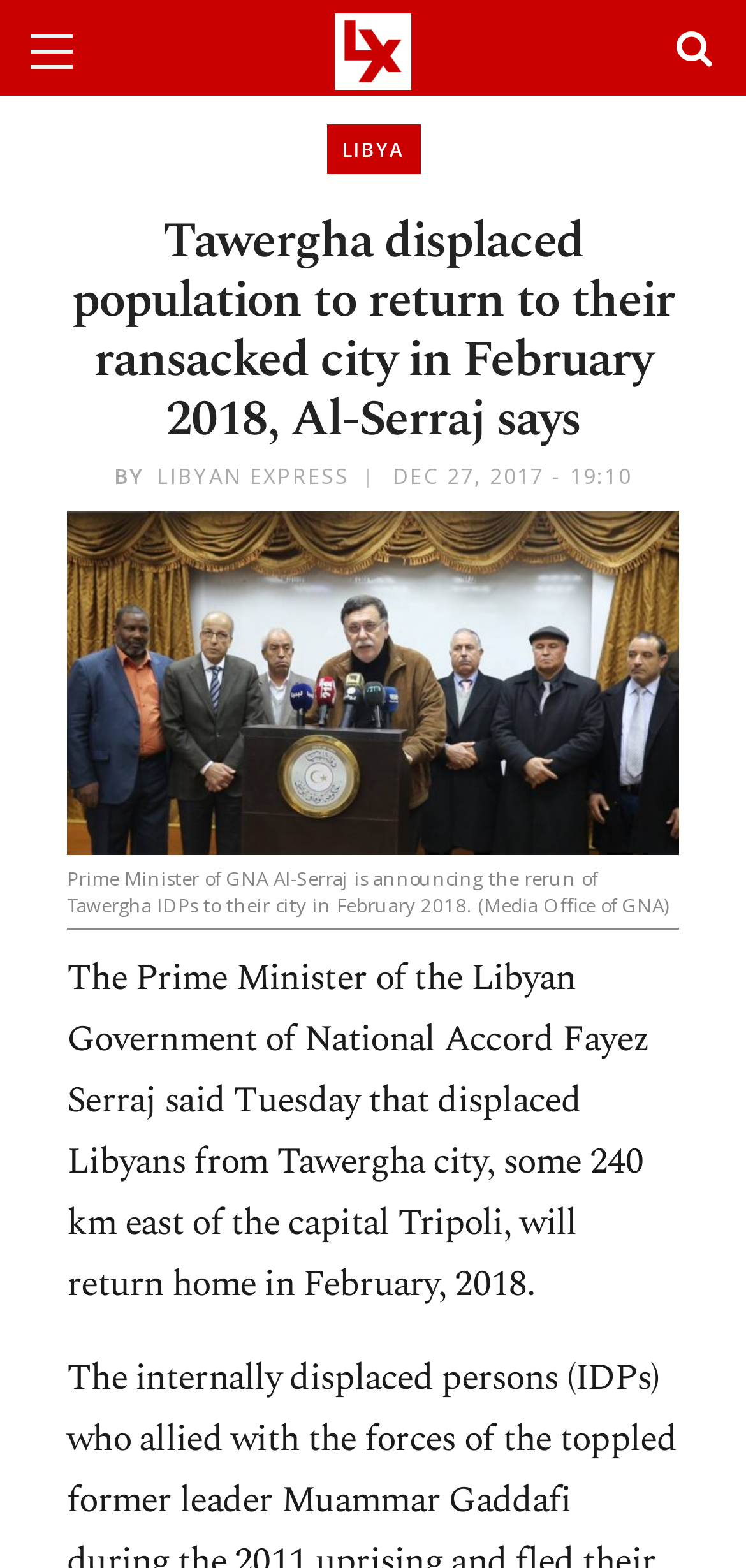Using the information in the image, could you please answer the following question in detail:
Where are the displaced Libyans from?

The answer can be found in the paragraph of text which states 'The Prime Minister of the Libyan Government of National Accord Fayez Serraj said Tuesday that displaced Libyans from Tawergha city, some 240 km east of the capital Tripoli, will return home in February, 2018.'